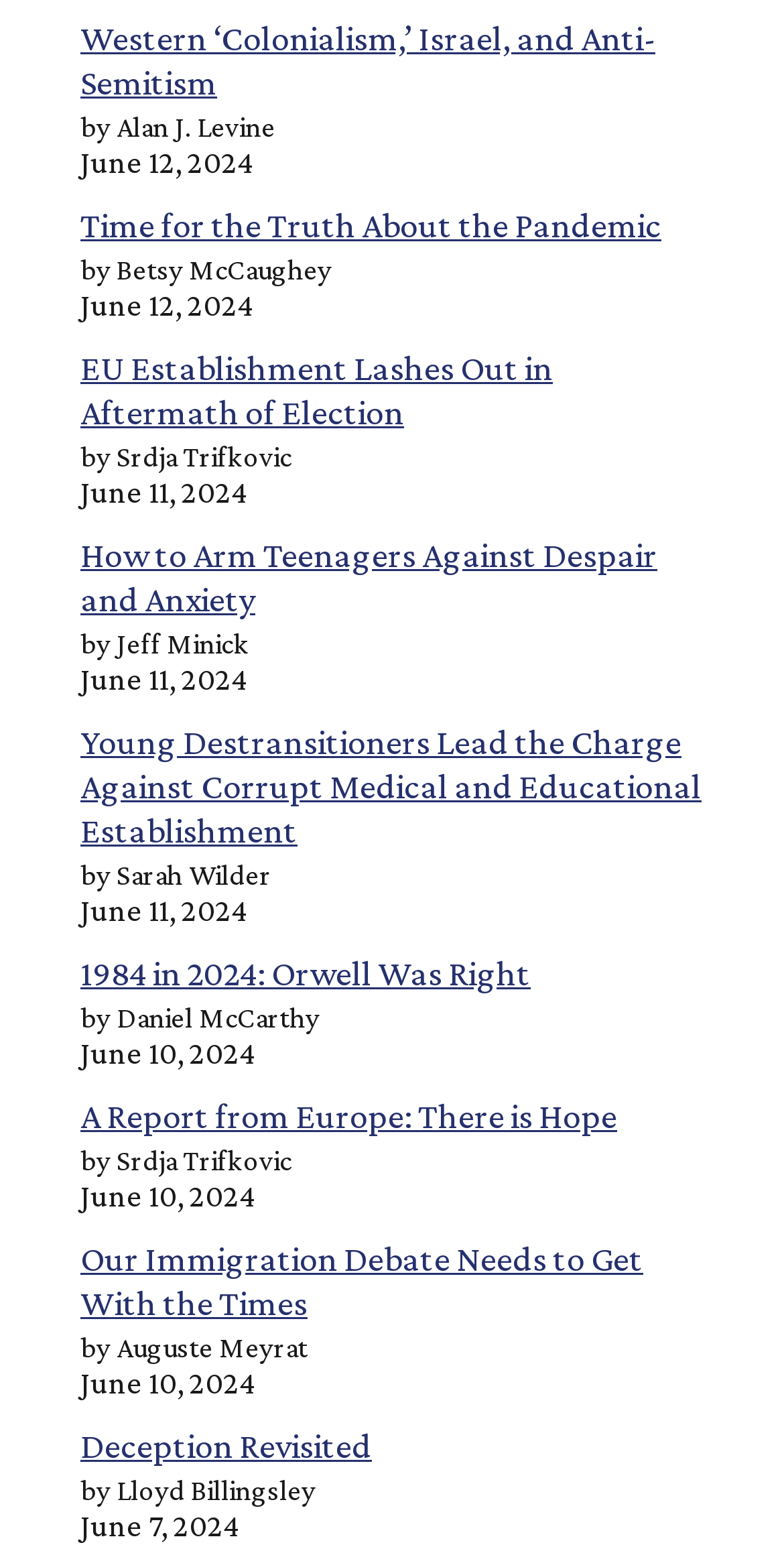On what date was the article '1984 in 2024: Orwell Was Right' published?
Answer the question using a single word or phrase, according to the image.

June 10, 2024